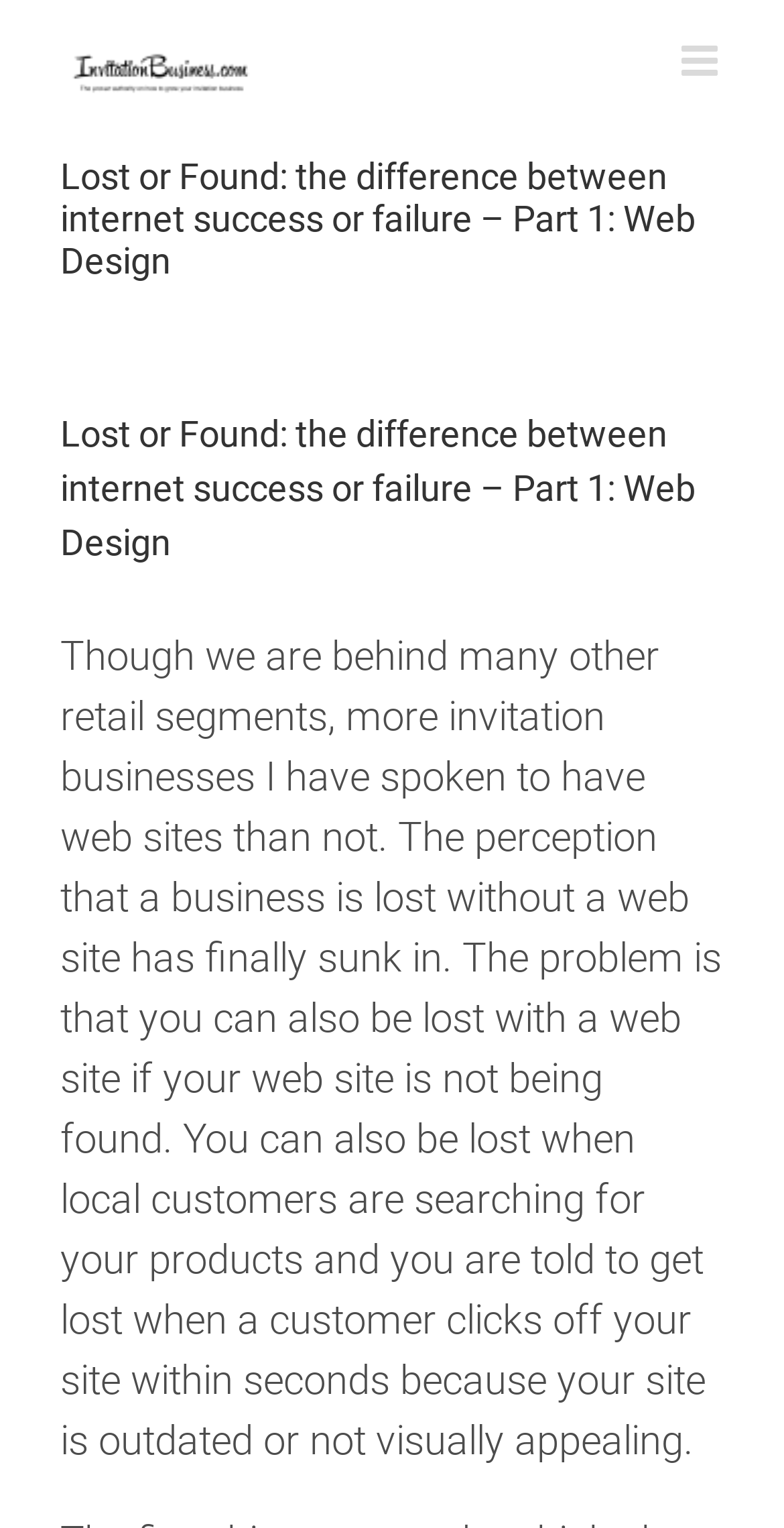What is the main heading displayed on the webpage? Please provide the text.

Lost or Found: the difference between internet success or failure – Part 1: Web Design